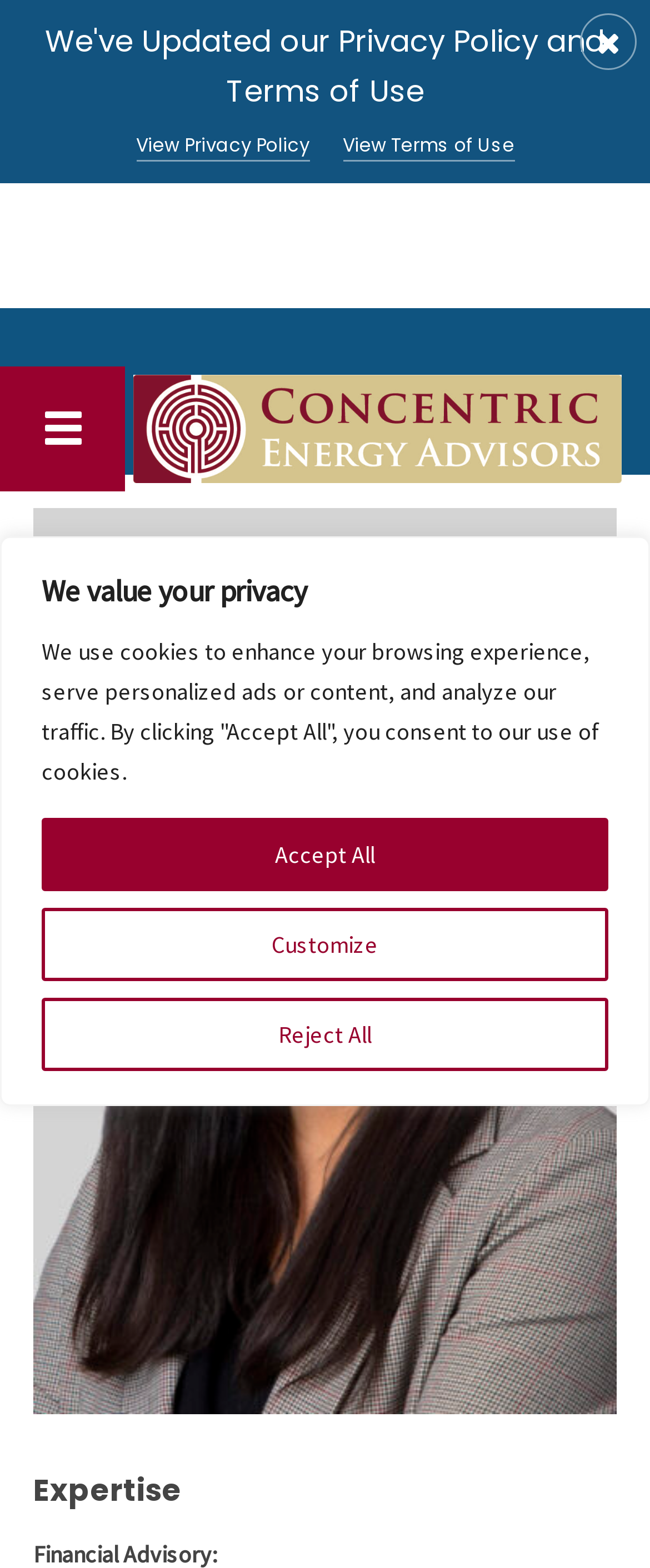Please give a one-word or short phrase response to the following question: 
What is the name of the person on the webpage?

Grishma Manandhar